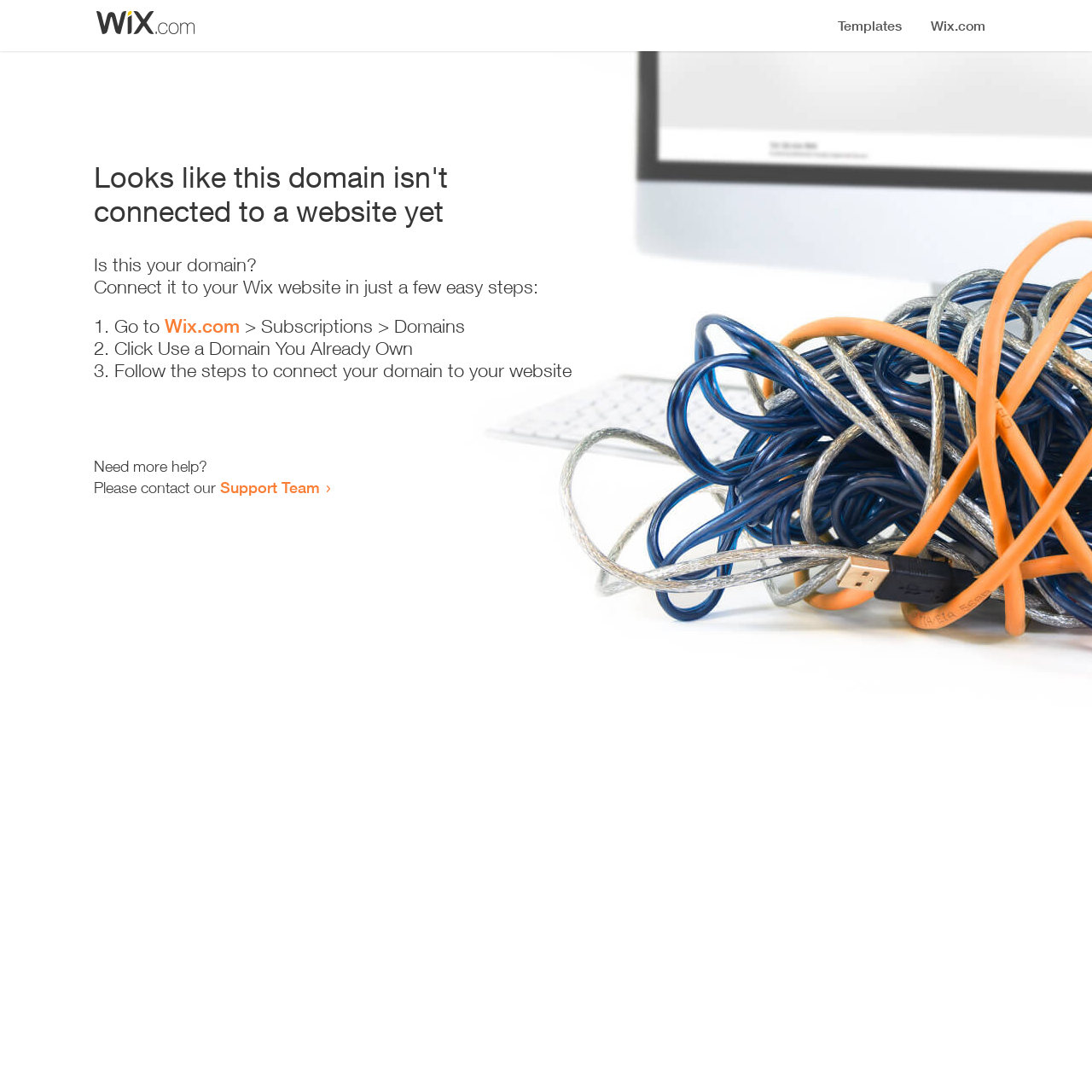Identify the bounding box coordinates for the UI element described as: "Wix.com". The coordinates should be provided as four floats between 0 and 1: [left, top, right, bottom].

[0.151, 0.288, 0.22, 0.309]